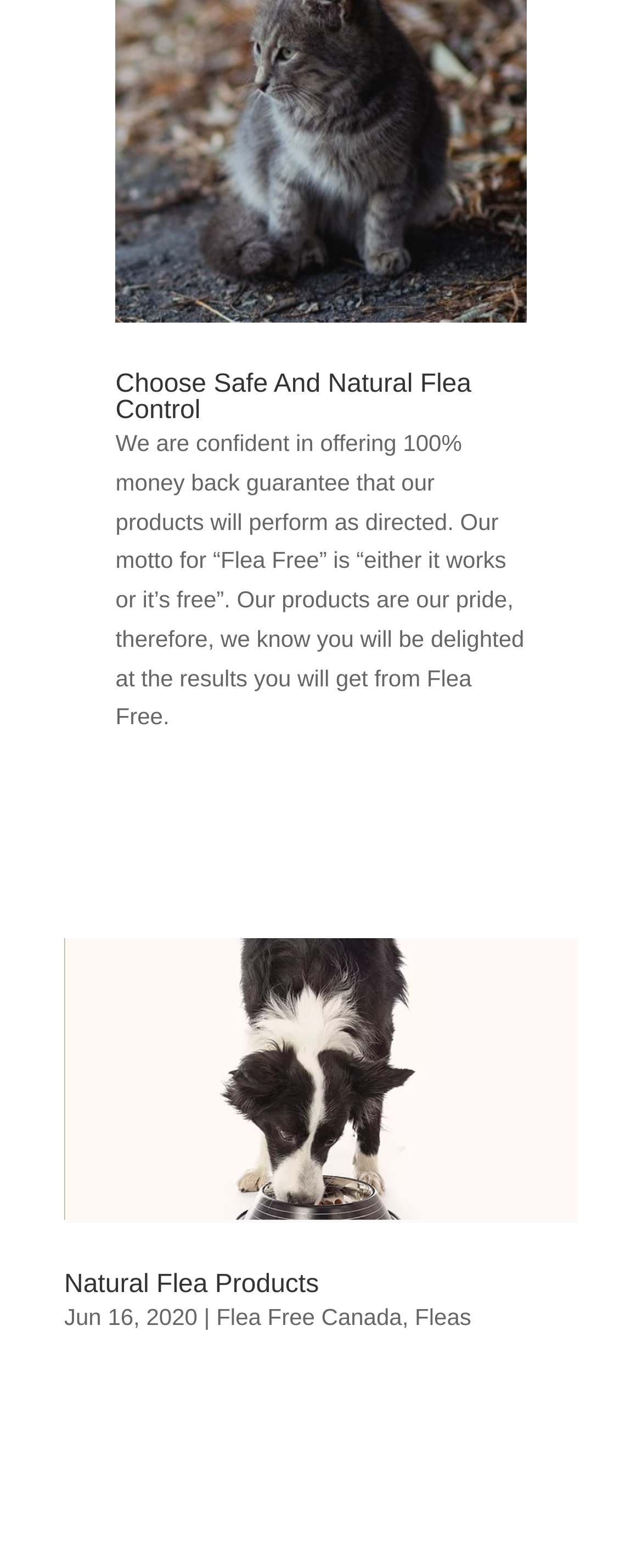Determine the bounding box coordinates in the format (top-left x, top-left y, bottom-right x, bottom-right y). Ensure all values are floating point numbers between 0 and 1. Identify the bounding box of the UI element described by: Main Menu

None